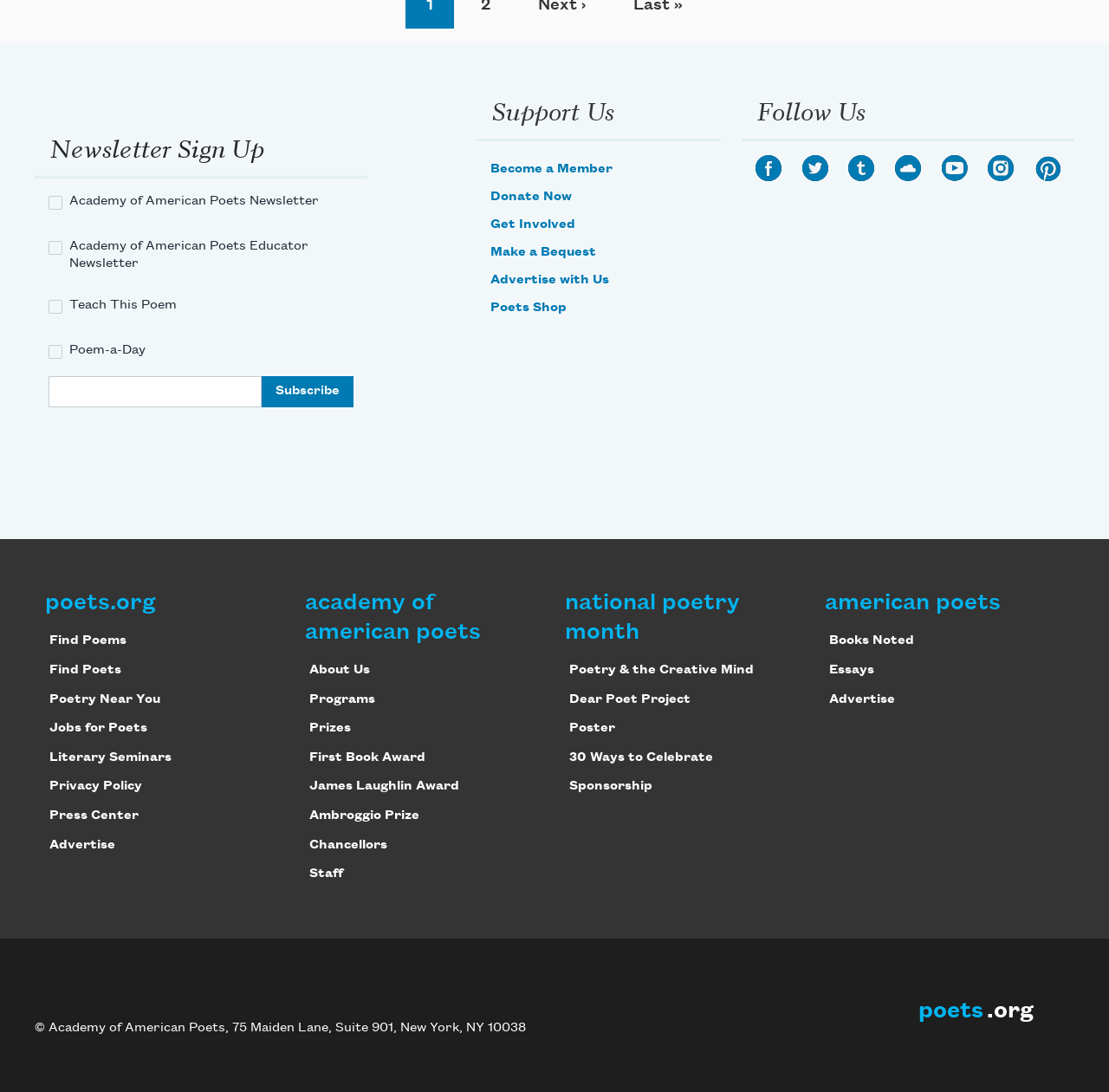Show the bounding box coordinates for the element that needs to be clicked to execute the following instruction: "Follow on Facebook". Provide the coordinates in the form of four float numbers between 0 and 1, i.e., [left, top, right, bottom].

[0.681, 0.142, 0.705, 0.166]